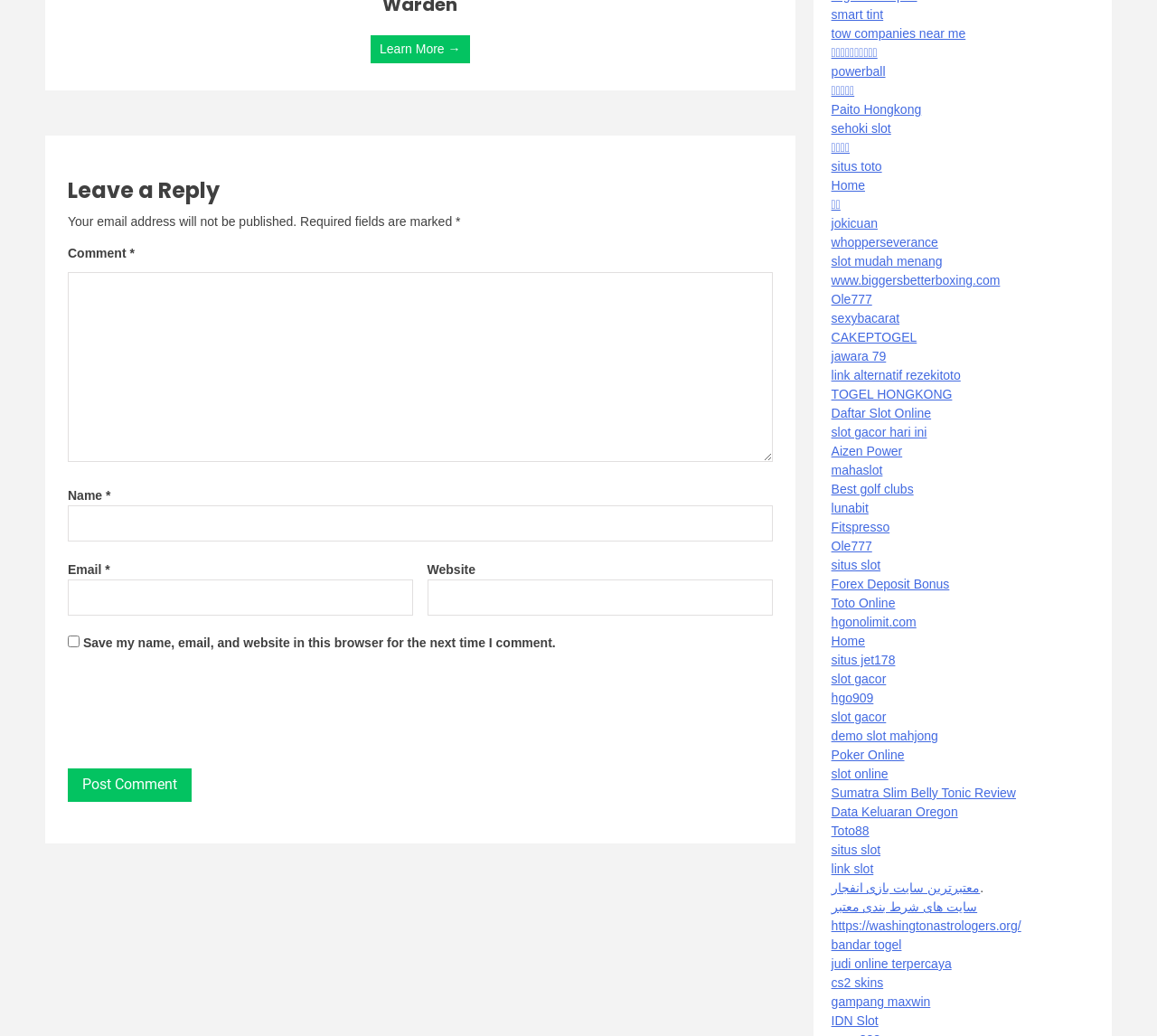Locate the bounding box coordinates of the clickable area to execute the instruction: "Click the 'Post Comment' button". Provide the coordinates as four float numbers between 0 and 1, represented as [left, top, right, bottom].

[0.059, 0.741, 0.166, 0.774]